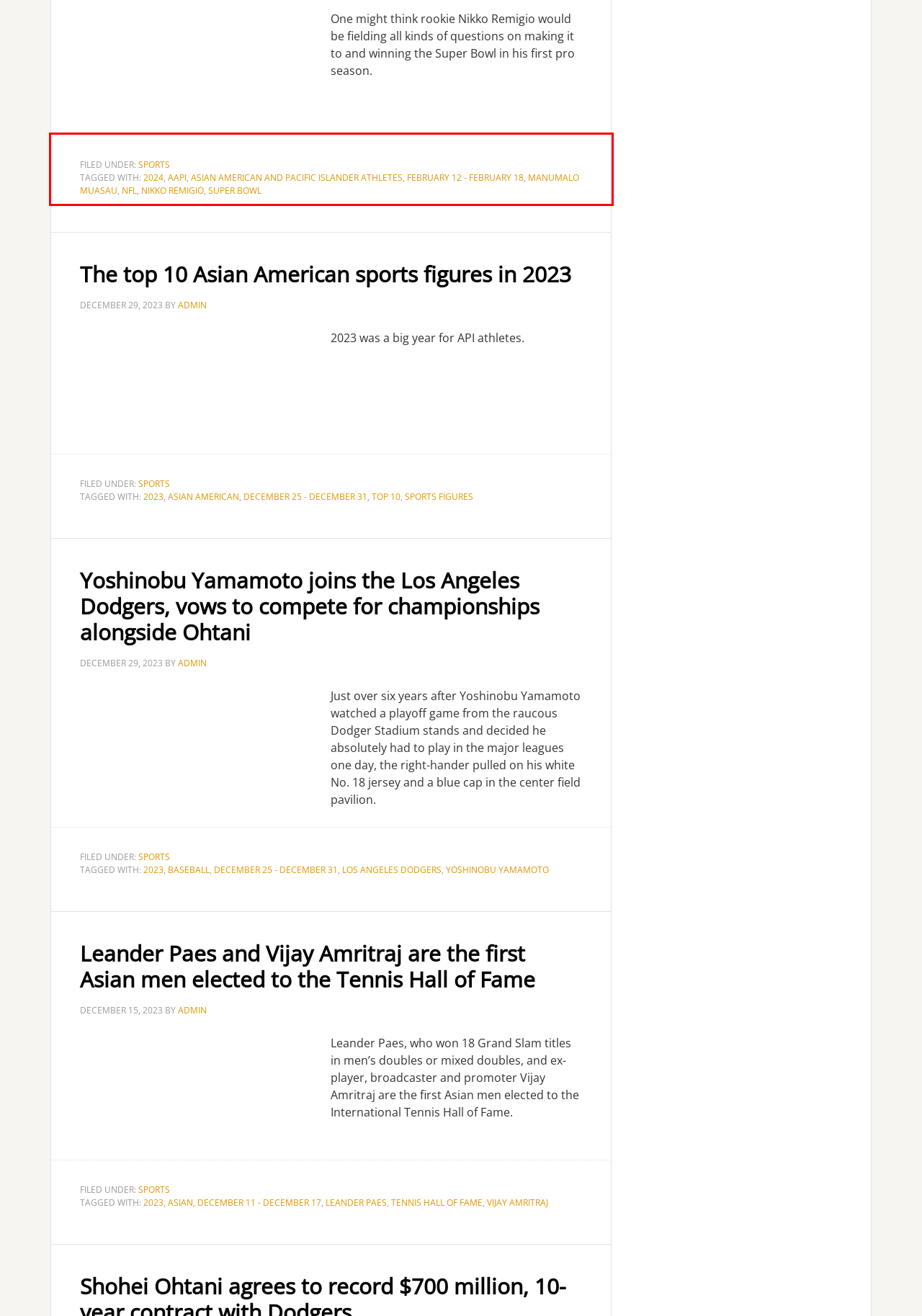Using OCR, extract the text content found within the red bounding box in the given webpage screenshot.

FILED UNDER: SPORTS TAGGED WITH: 2024, AAPI, ASIAN AMERICAN AND PACIFIC ISLANDER ATHLETES, FEBRUARY 12 - FEBRUARY 18, MANUMALO MUASAU, NFL, NIKKO REMIGIO, SUPER BOWL